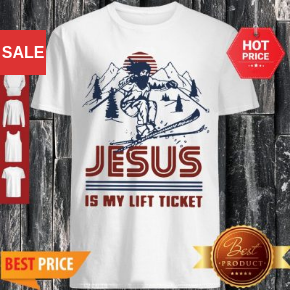Based on the image, give a detailed response to the question: What is the background of the display?

The caption states that 'the rustic wooden background further enhances the aesthetic appeal of the display', indicating that the background of the display is made of rustic wood.